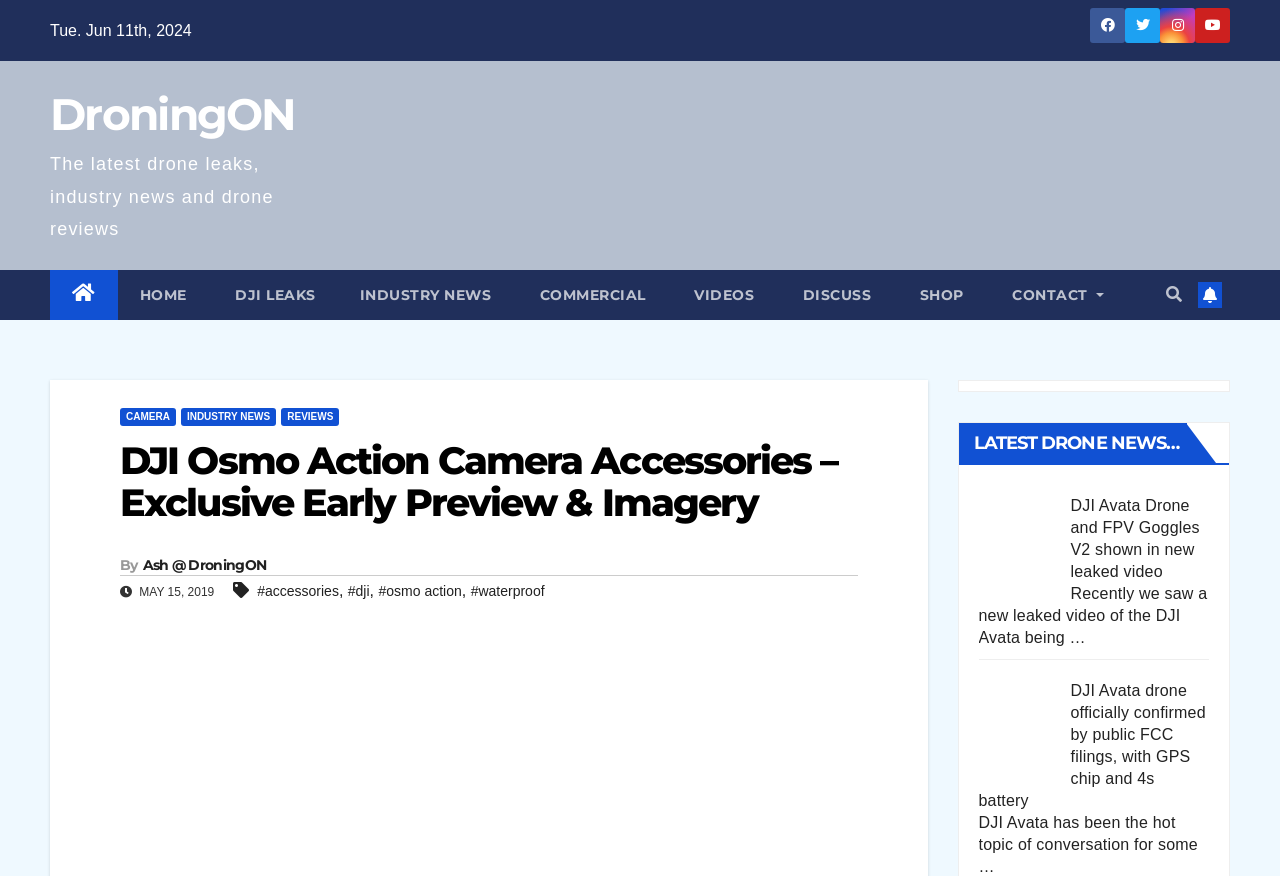Please give the bounding box coordinates of the area that should be clicked to fulfill the following instruction: "Visit the author's profile page". The coordinates should be in the format of four float numbers from 0 to 1, i.e., [left, top, right, bottom].

[0.111, 0.635, 0.208, 0.656]